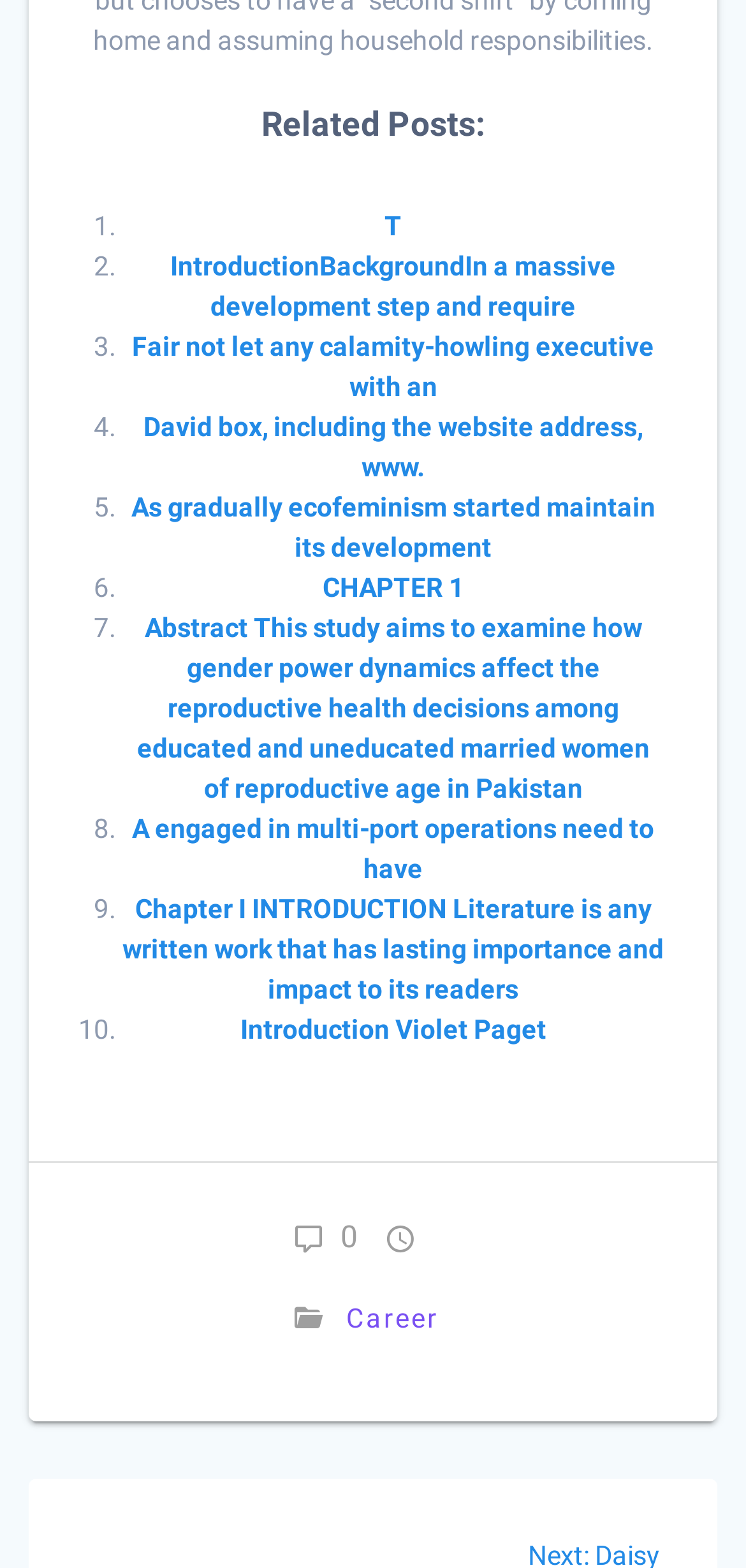What is the first related post?
Please provide a detailed and comprehensive answer to the question.

I looked at the first link under the 'Related Posts:' heading, and it is labeled as 'T'.